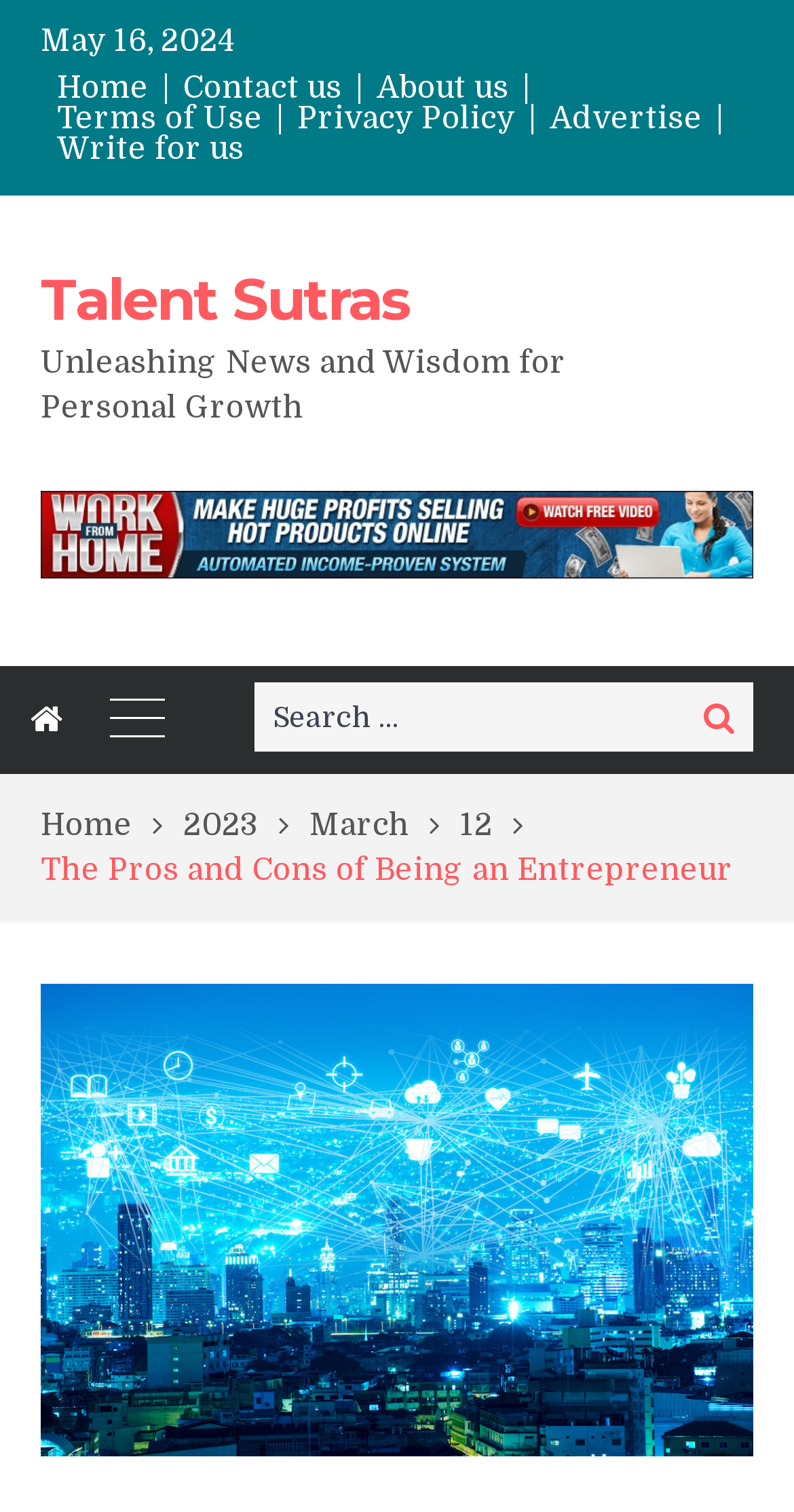How many search buttons are on the webpage?
Using the image, provide a concise answer in one word or a short phrase.

1